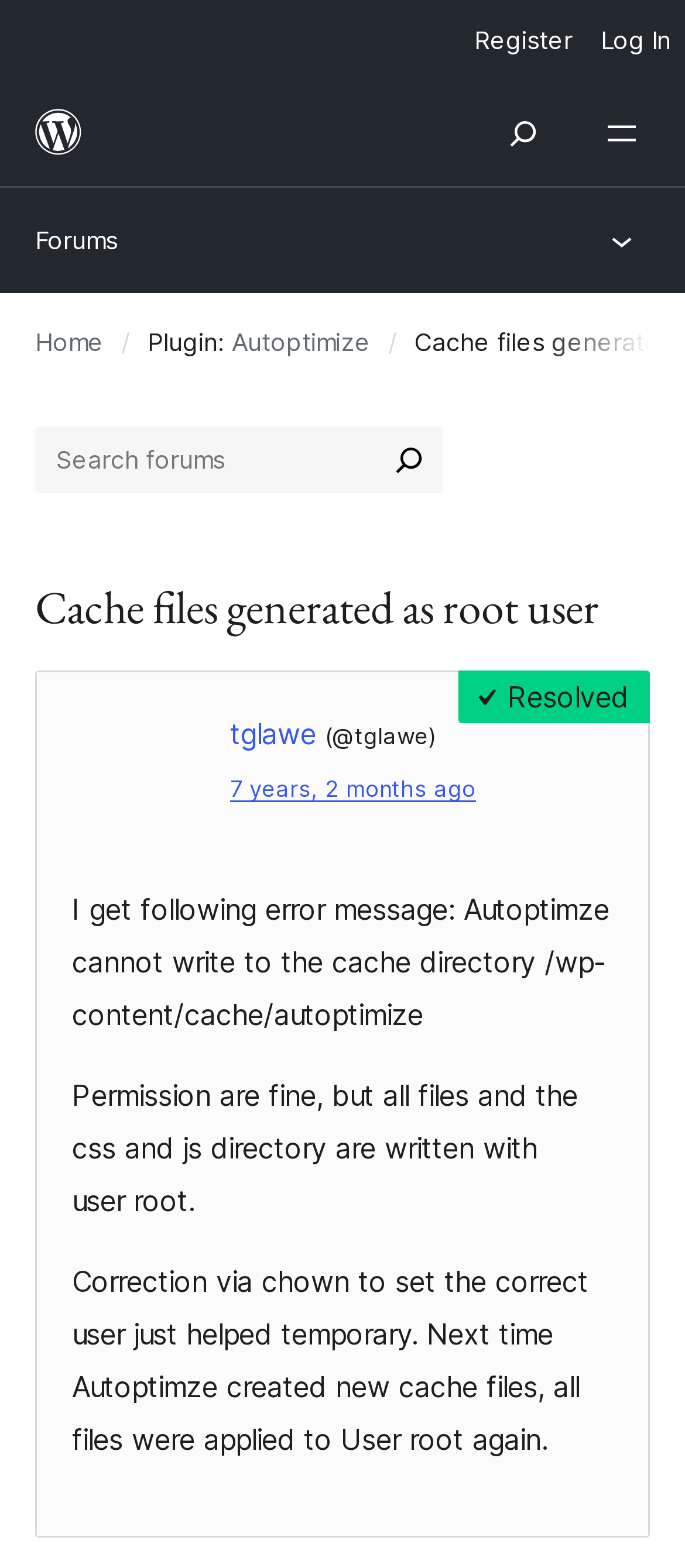Answer the question using only one word or a concise phrase: What is the name of the website?

WordPress.org